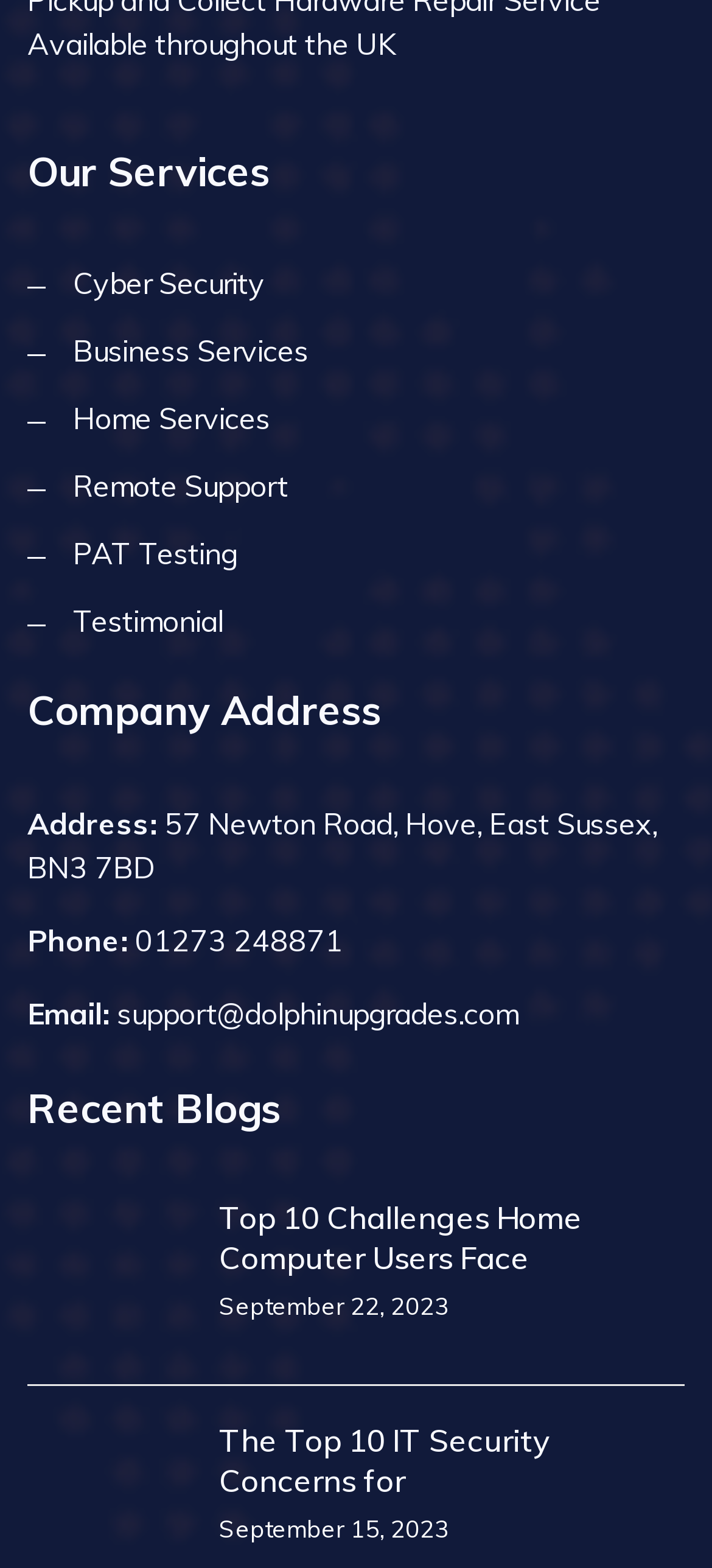Give a concise answer of one word or phrase to the question: 
What is the phone number of the company?

01273 248871